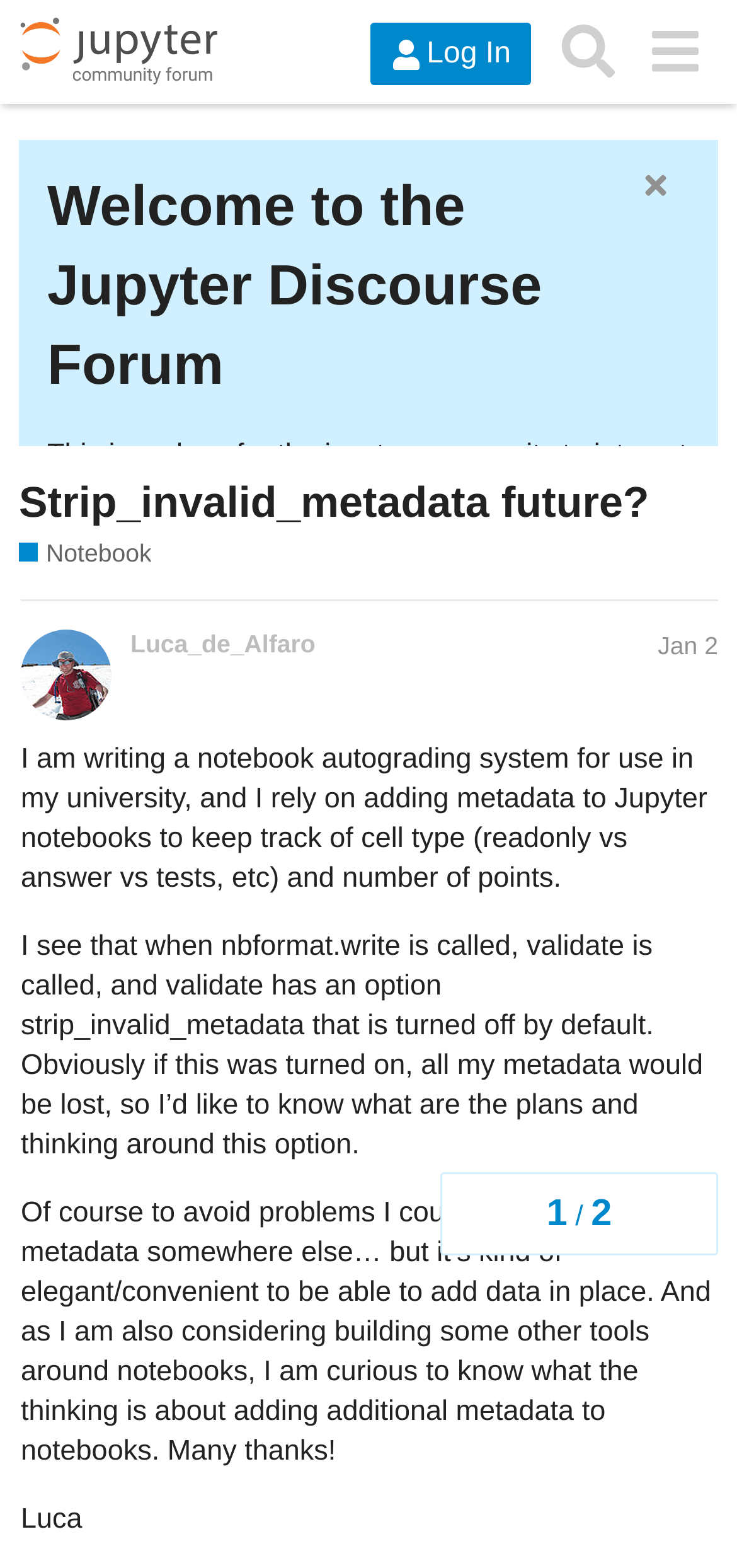Give a complete and precise description of the webpage's appearance.

This webpage is a forum discussion page on the Jupyter Community Forum. At the top, there is a header section with a logo of Jupyter Community Forum on the left, followed by a "Log In" button, a "Search" button, and a "menu" button on the right. Below the header, there is a welcome message that introduces the purpose of the forum, which is for the Jupyter community to interact with each other, share stories, ask for help, and give help to others.

On the left side of the page, there is a topic title "Strip_invalid_metadata future? - Notebook - Jupyter Community Forum" in a large font. Below the title, there are three links: "Strip_invalid_metadata future?", "Notebook", and a description of the Jupyter Notebook document format.

On the right side of the page, there is a navigation section that shows the topic progress, with two headings "1" and "2" indicating the progress of the topic. Below the navigation section, there is a post from a user named Luca_de_Alfaro, dated January 2, who is asking about the plans and thinking around the "strip_invalid_metadata" option when writing Jupyter notebooks. The post is followed by a signature "Luca" at the bottom.

There are a total of 4 buttons, 4 images, 7 links, 11 static texts, and 5 headings on this webpage. The layout is organized, with clear headings and concise text, making it easy to read and navigate.